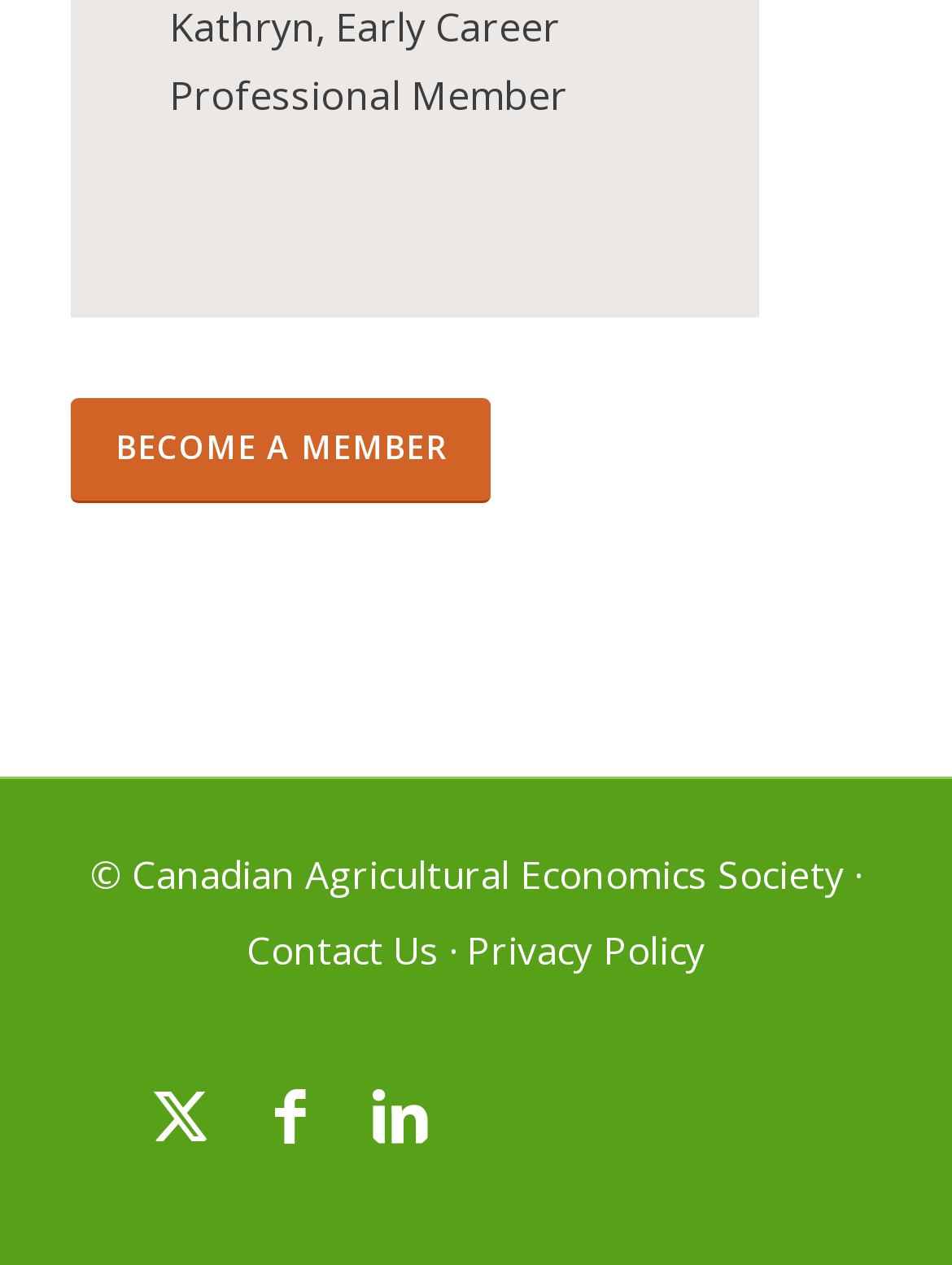Can you find the bounding box coordinates for the UI element given this description: "Become a Member"? Provide the coordinates as four float numbers between 0 and 1: [left, top, right, bottom].

[0.075, 0.316, 0.516, 0.398]